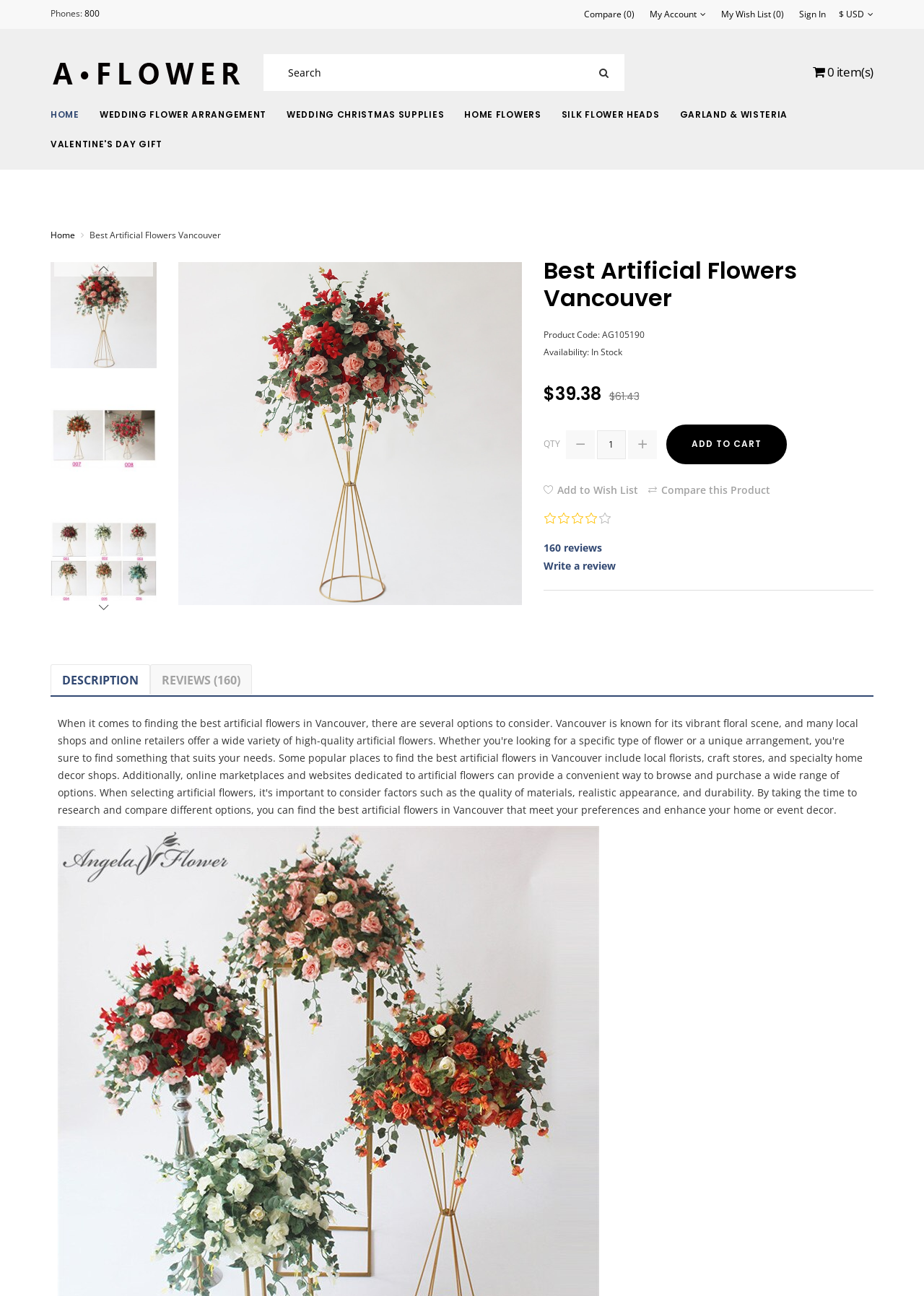Locate the bounding box coordinates of the area you need to click to fulfill this instruction: 'Send an inquiry now'. The coordinates must be in the form of four float numbers ranging from 0 to 1: [left, top, right, bottom].

None